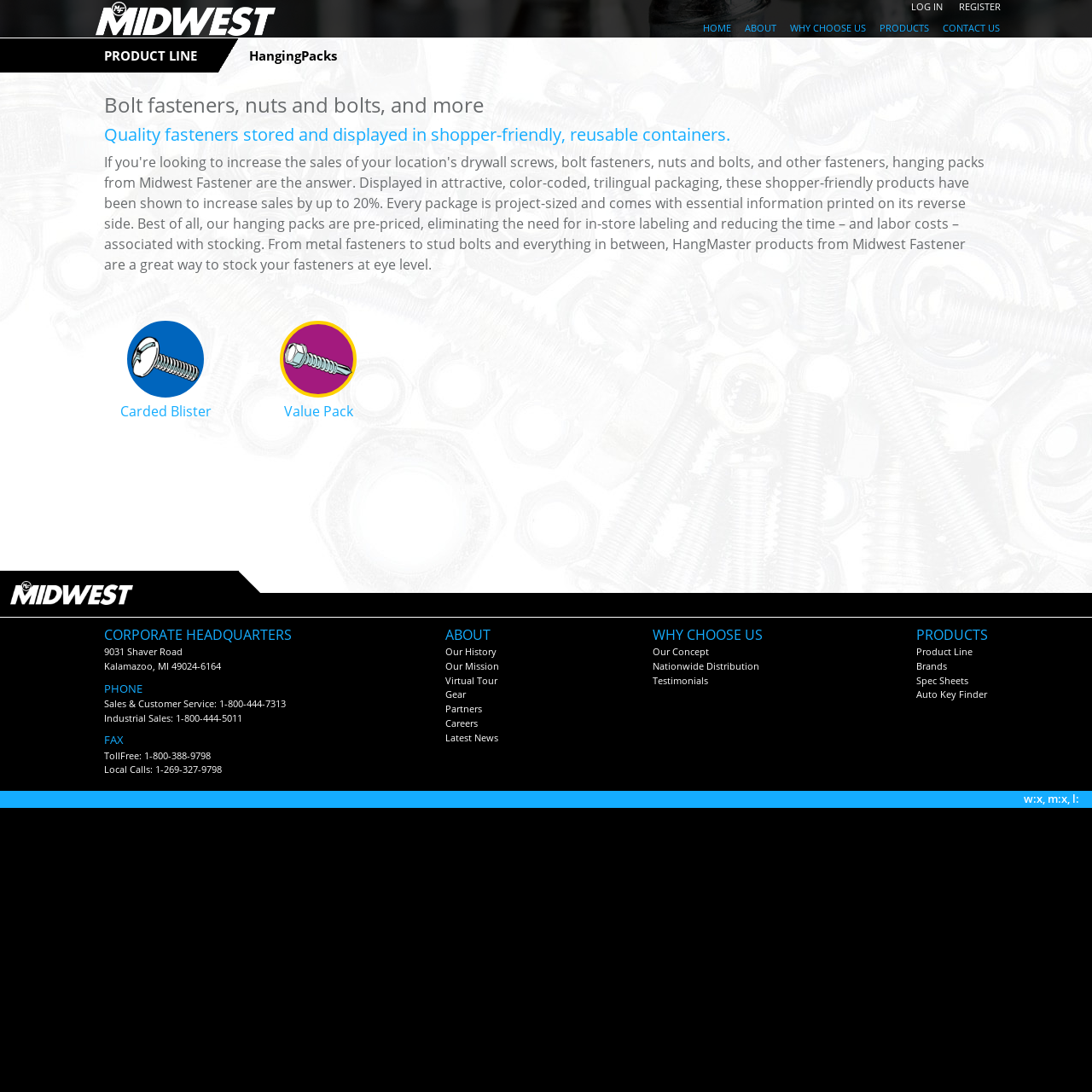Pinpoint the bounding box coordinates of the clickable area necessary to execute the following instruction: "Click on the 'HOME' link". The coordinates should be given as four float numbers between 0 and 1, namely [left, top, right, bottom].

[0.635, 0.019, 0.671, 0.034]